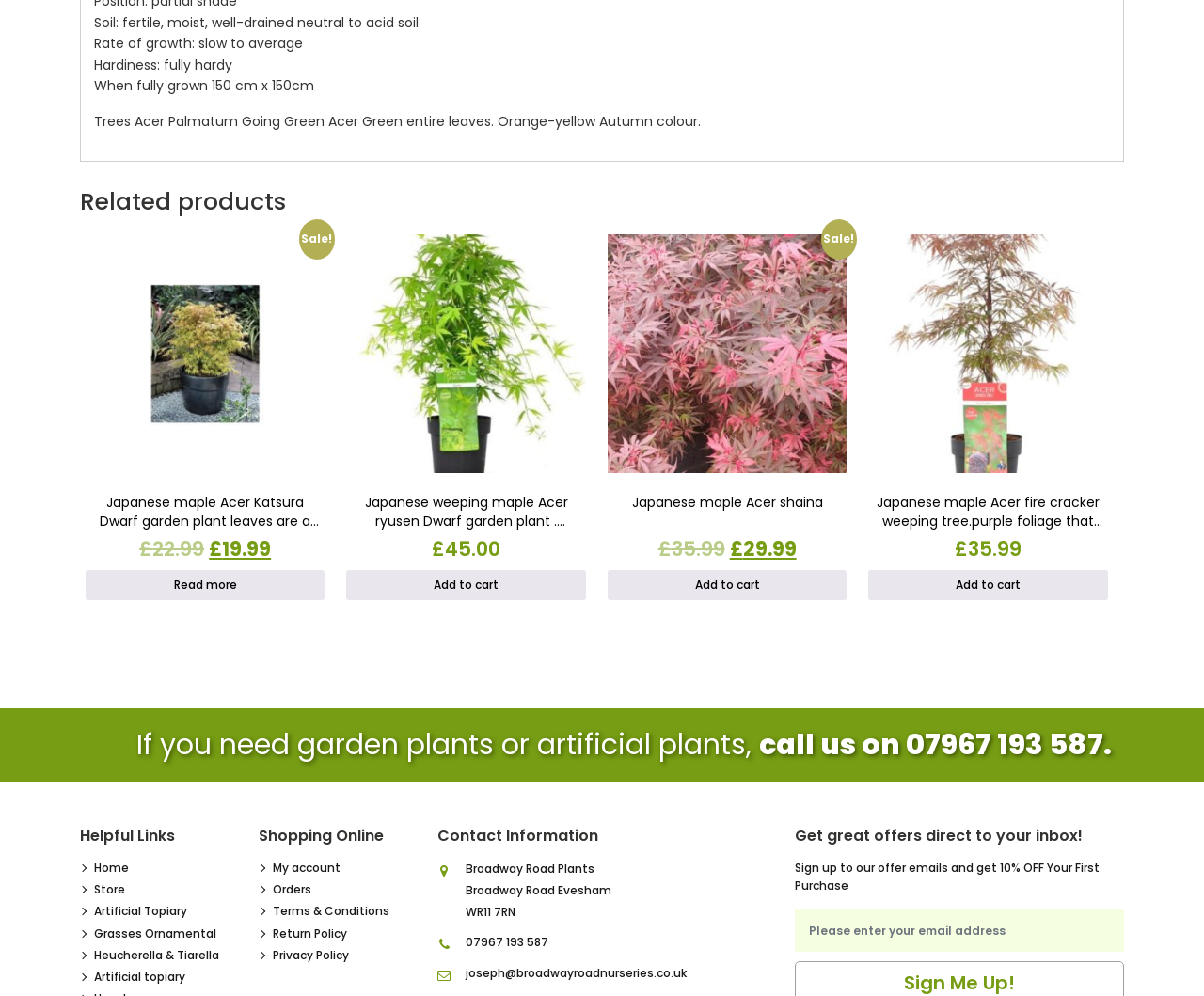Please predict the bounding box coordinates (top-left x, top-left y, bottom-right x, bottom-right y) for the UI element in the screenshot that fits the description: Kpop Idol Birthday Reminder سرگرمی

None